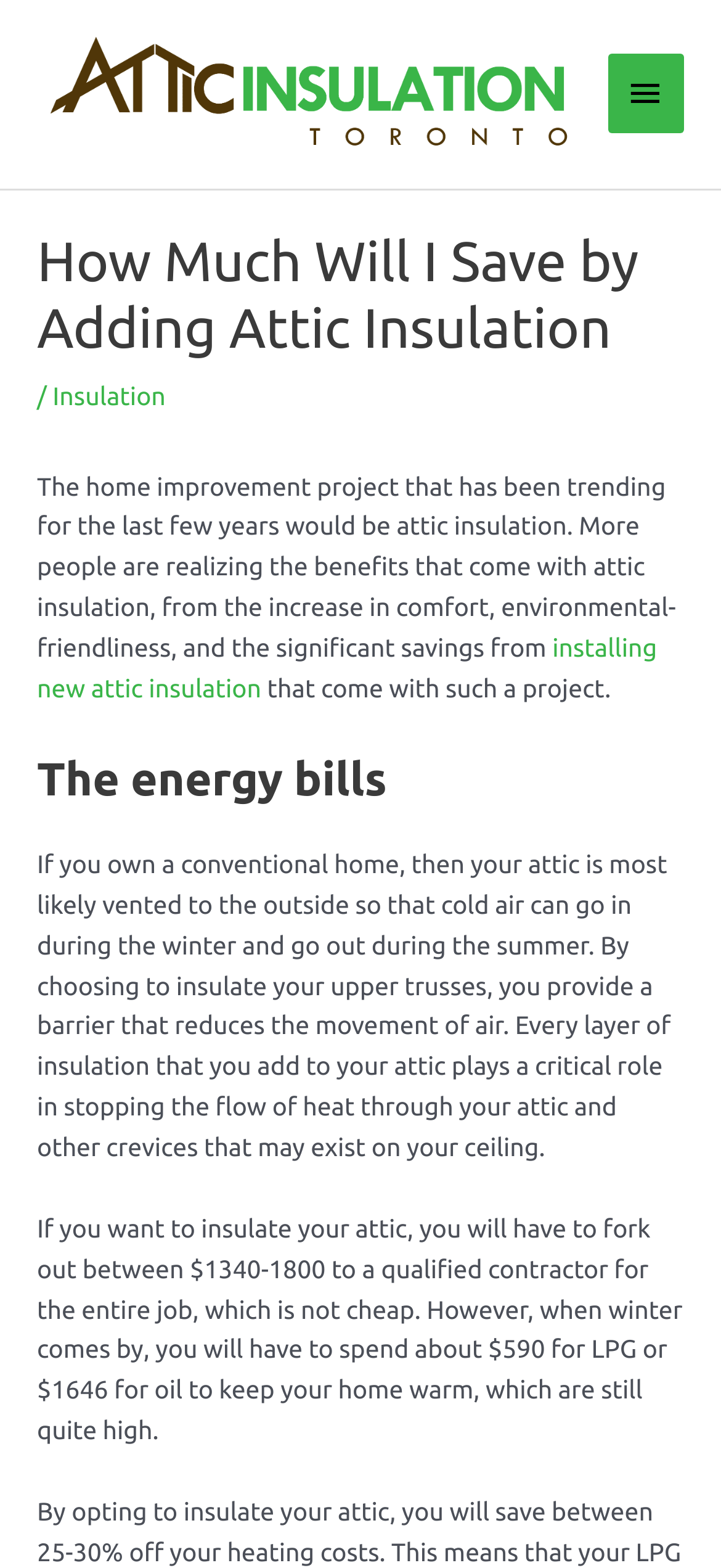Provide your answer to the question using just one word or phrase: How much does it cost to insulate an attic?

$1340-1800